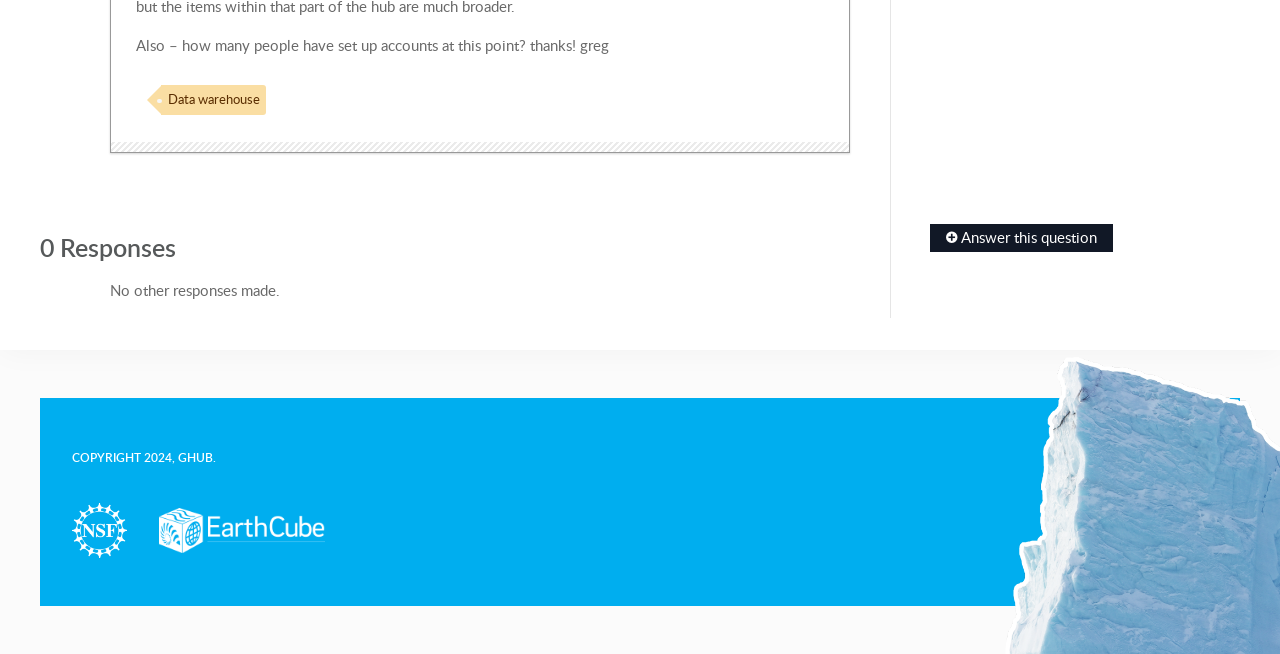Bounding box coordinates are to be given in the format (top-left x, top-left y, bottom-right x, bottom-right y). All values must be floating point numbers between 0 and 1. Provide the bounding box coordinate for the UI element described as: Data warehouse

[0.126, 0.131, 0.208, 0.177]